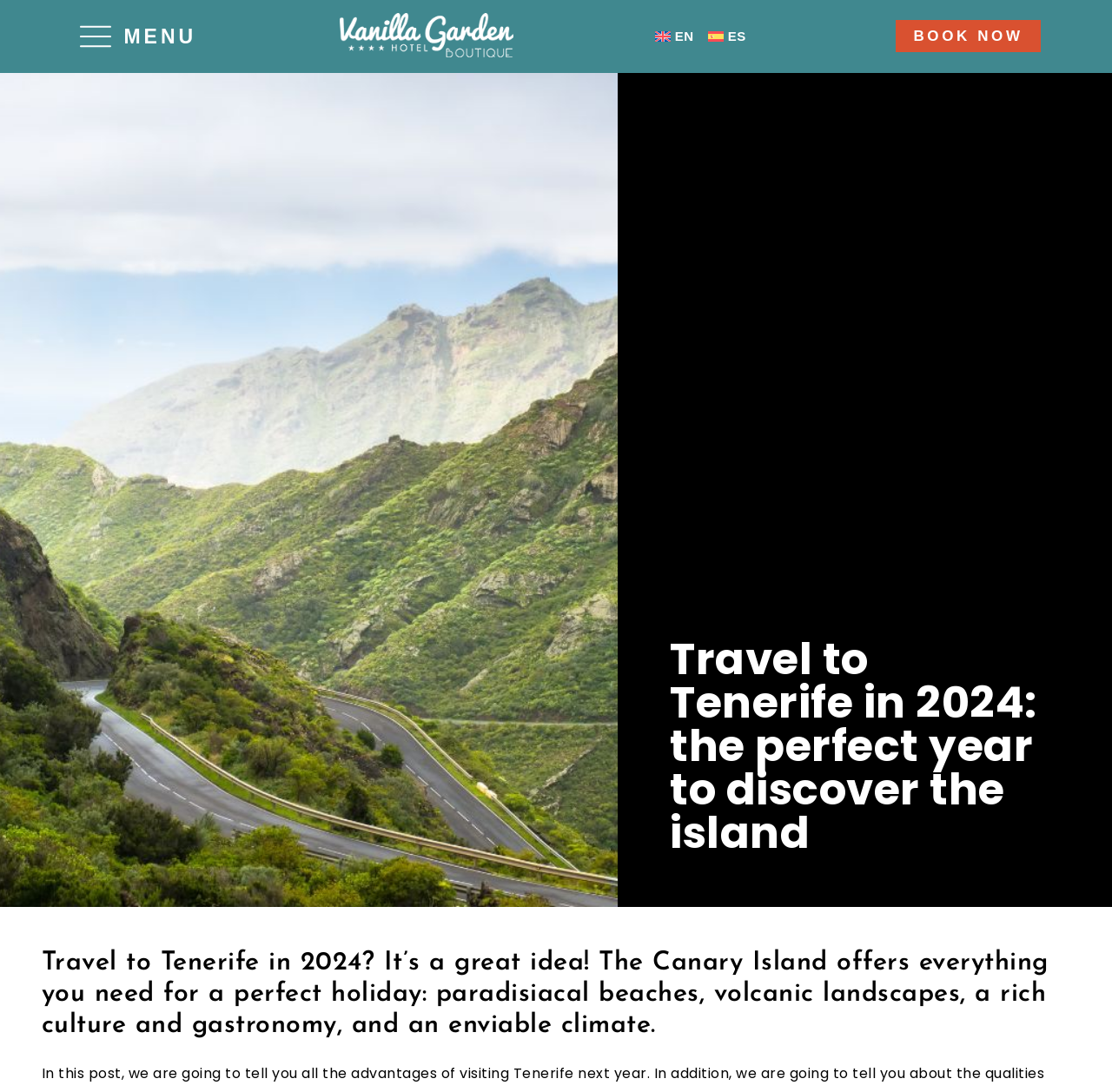Identify the bounding box coordinates for the UI element described as: "menu". The coordinates should be provided as four floats between 0 and 1: [left, top, right, bottom].

[0.072, 0.019, 0.177, 0.048]